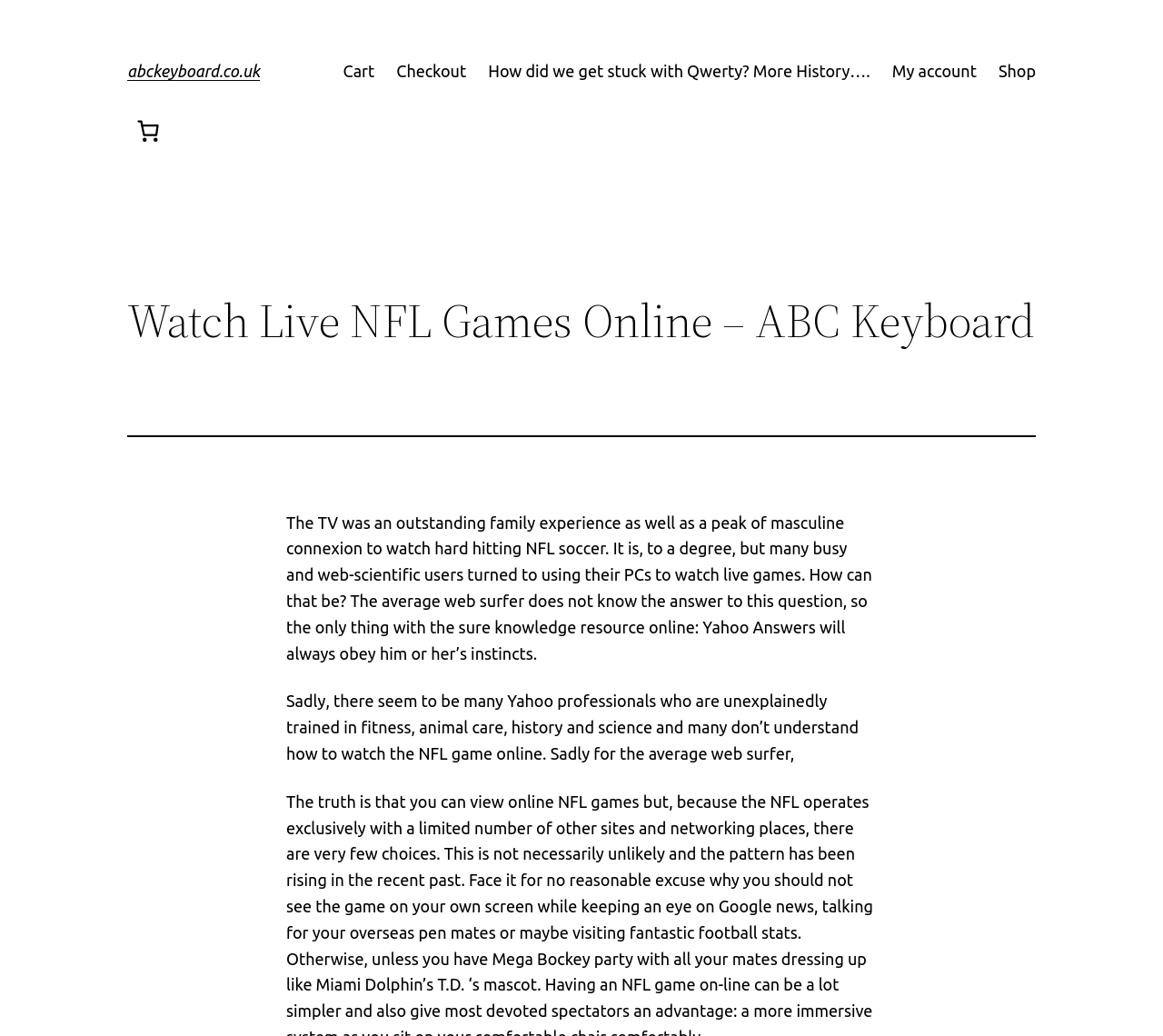Please determine the bounding box coordinates for the UI element described here. Use the format (top-left x, top-left y, bottom-right x, bottom-right y) with values bounded between 0 and 1: Checkout

[0.341, 0.056, 0.401, 0.081]